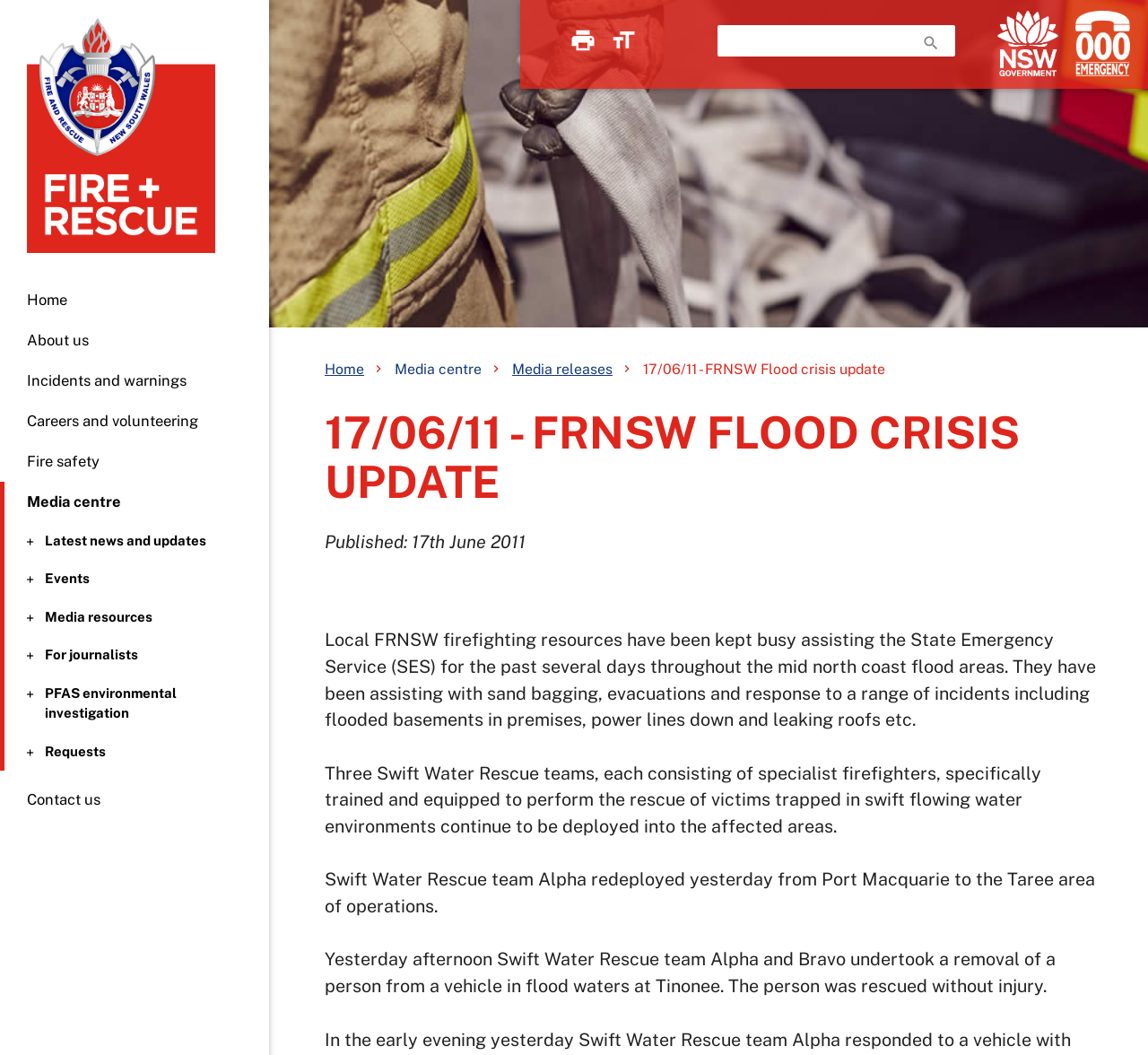Identify and provide the main heading of the webpage.

17/06/11 - FRNSW FLOOD CRISIS UPDATE